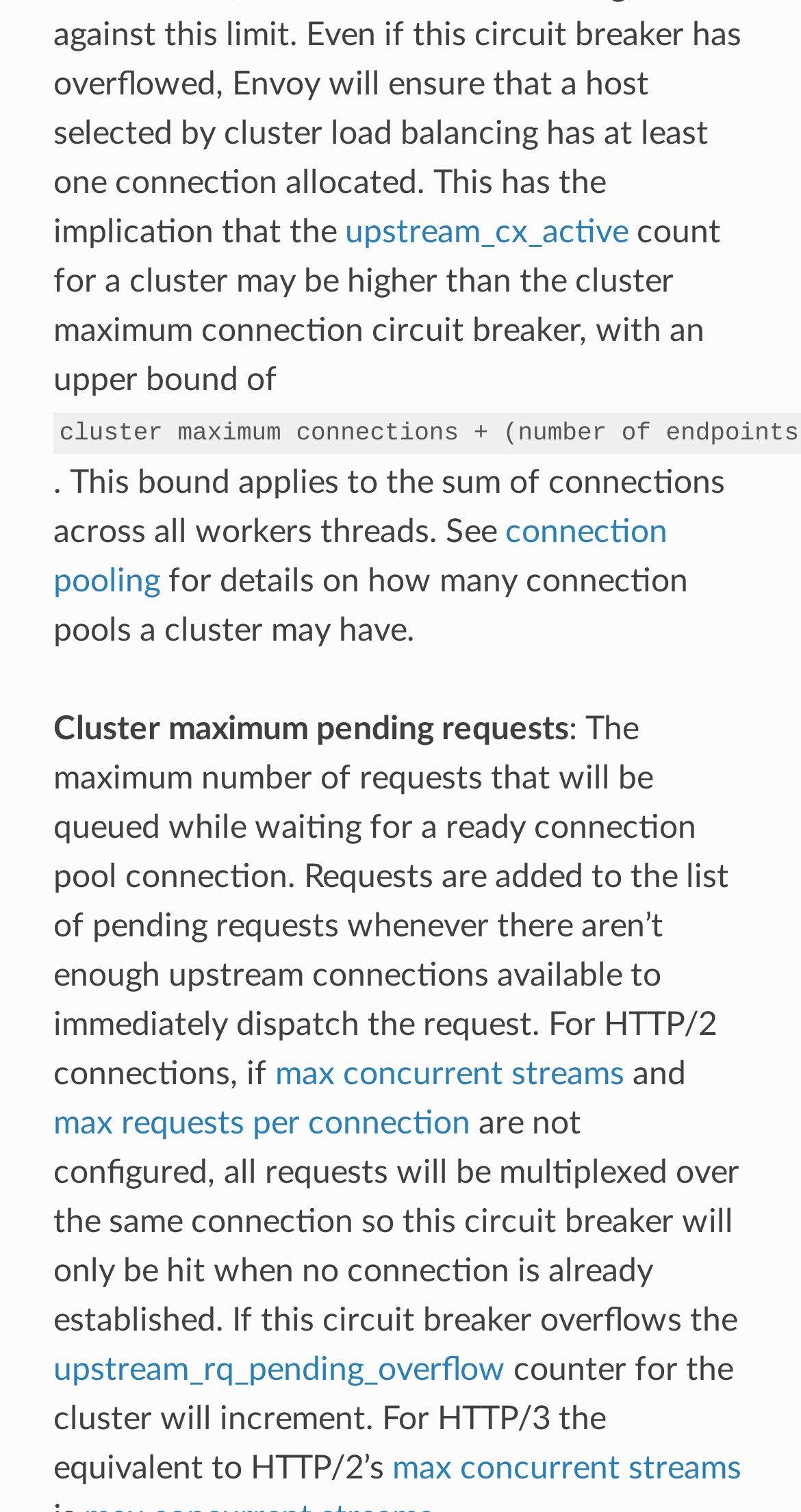What is the purpose of the circuit breaker?
From the screenshot, provide a brief answer in one word or phrase.

to prevent overflow